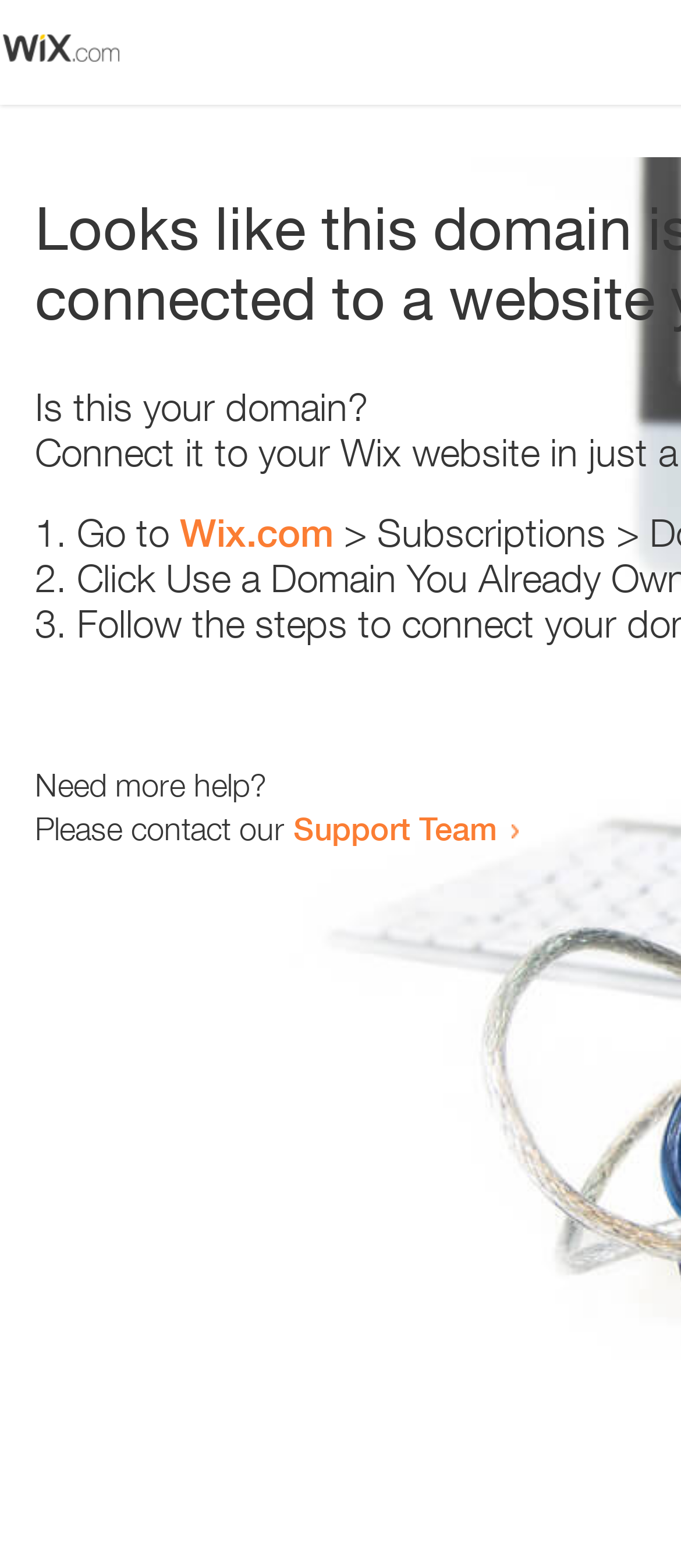Locate the UI element described as follows: "Latest News Releases". Return the bounding box coordinates as four float numbers between 0 and 1 in the order [left, top, right, bottom].

None